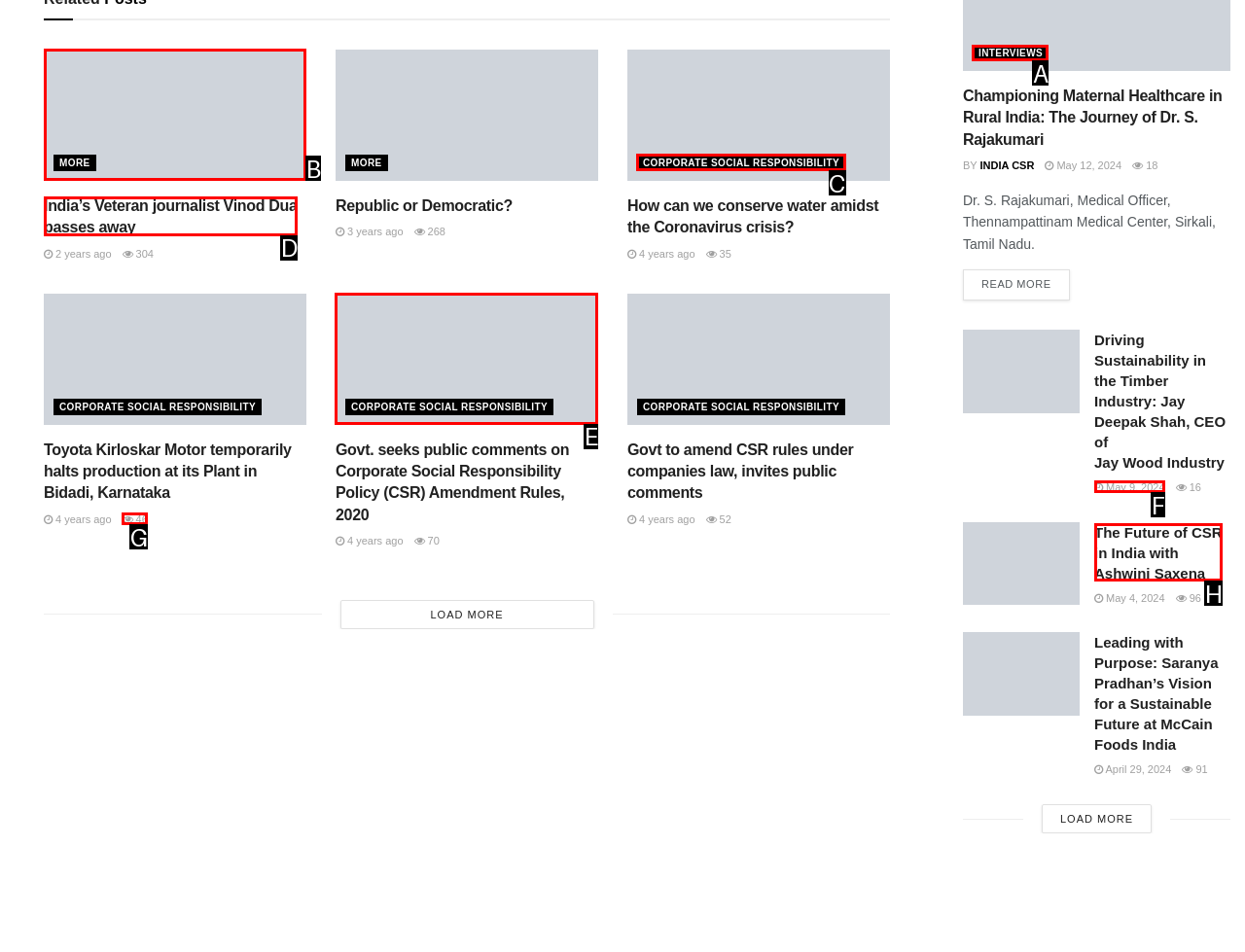Select the letter of the UI element that matches this task: Click the link 'INTERVIEWS'
Provide the answer as the letter of the correct choice.

A